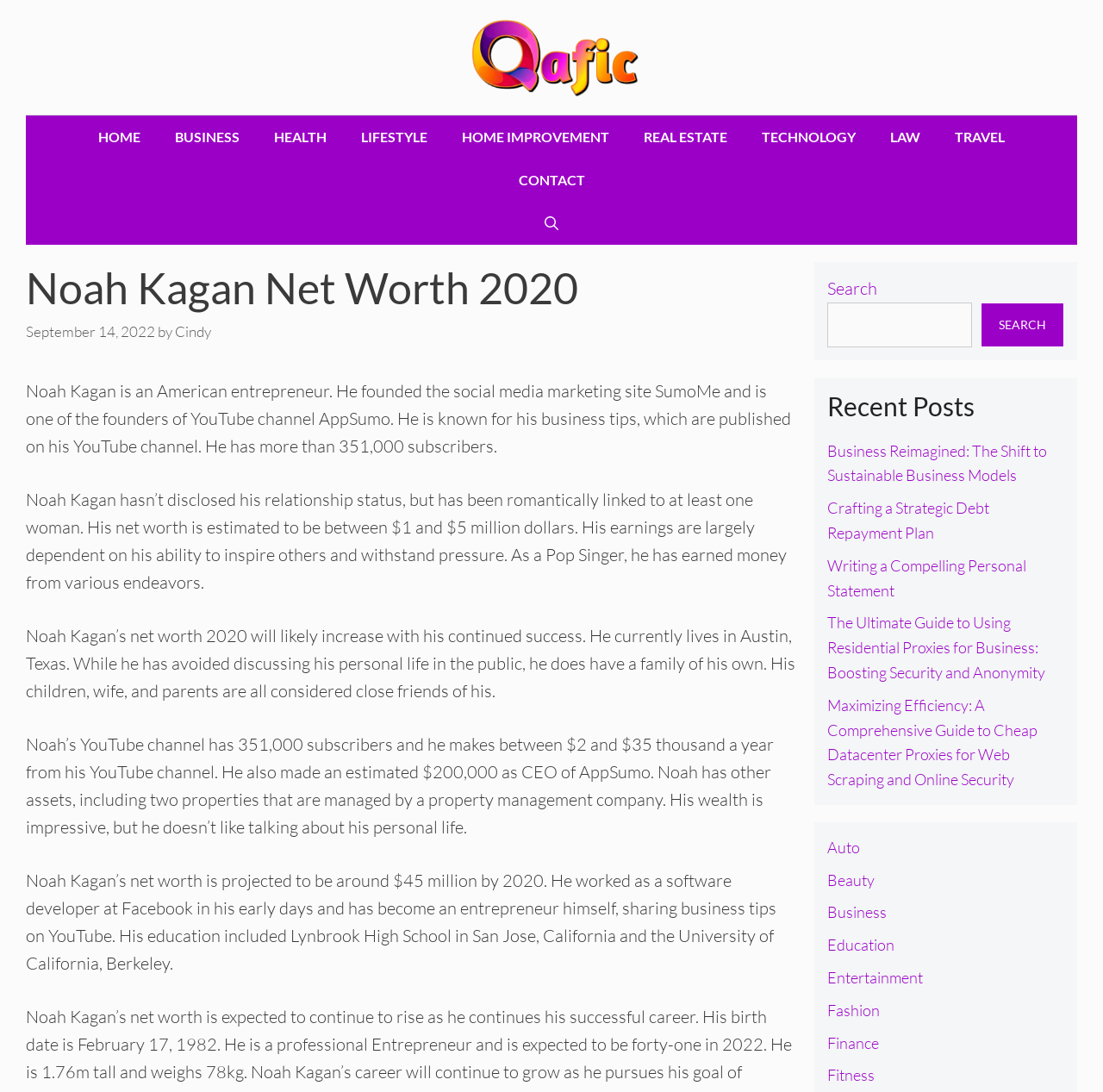Can you give a comprehensive explanation to the question given the content of the image?
What is the estimated range of Noah Kagan's net worth?

According to the webpage content, Noah Kagan's net worth is estimated to be between $1 and $5 million dollars, which is mentioned in the paragraph describing his business and earnings.